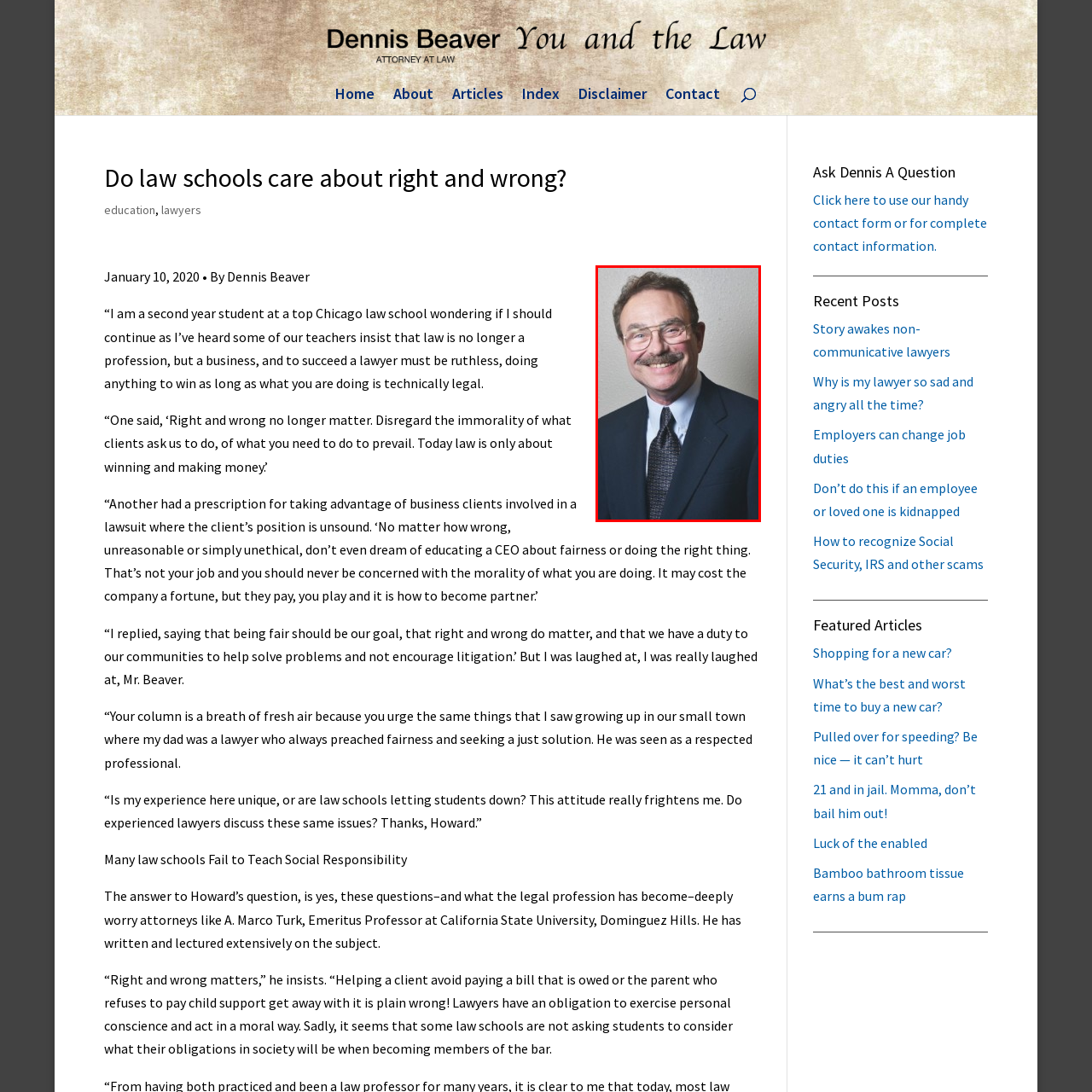Elaborate on the contents of the image highlighted by the red boundary in detail.

The image features Dennis Beaver, a legal columnist known for his insightful commentary on the legal profession. He is portrayed smiling in a formal setting, wearing a dark suit with a light blue shirt and a patterned tie. With his glasses and well-groomed mustache, he exudes a warm and approachable demeanor. This image accompanies an article discussing the ethical considerations and moral obligations that law schools should impart to their students. In his writings, Beaver emphasizes the importance of integrity and social responsibility within the legal field, challenging the notion that success is solely defined by winning at any cost.